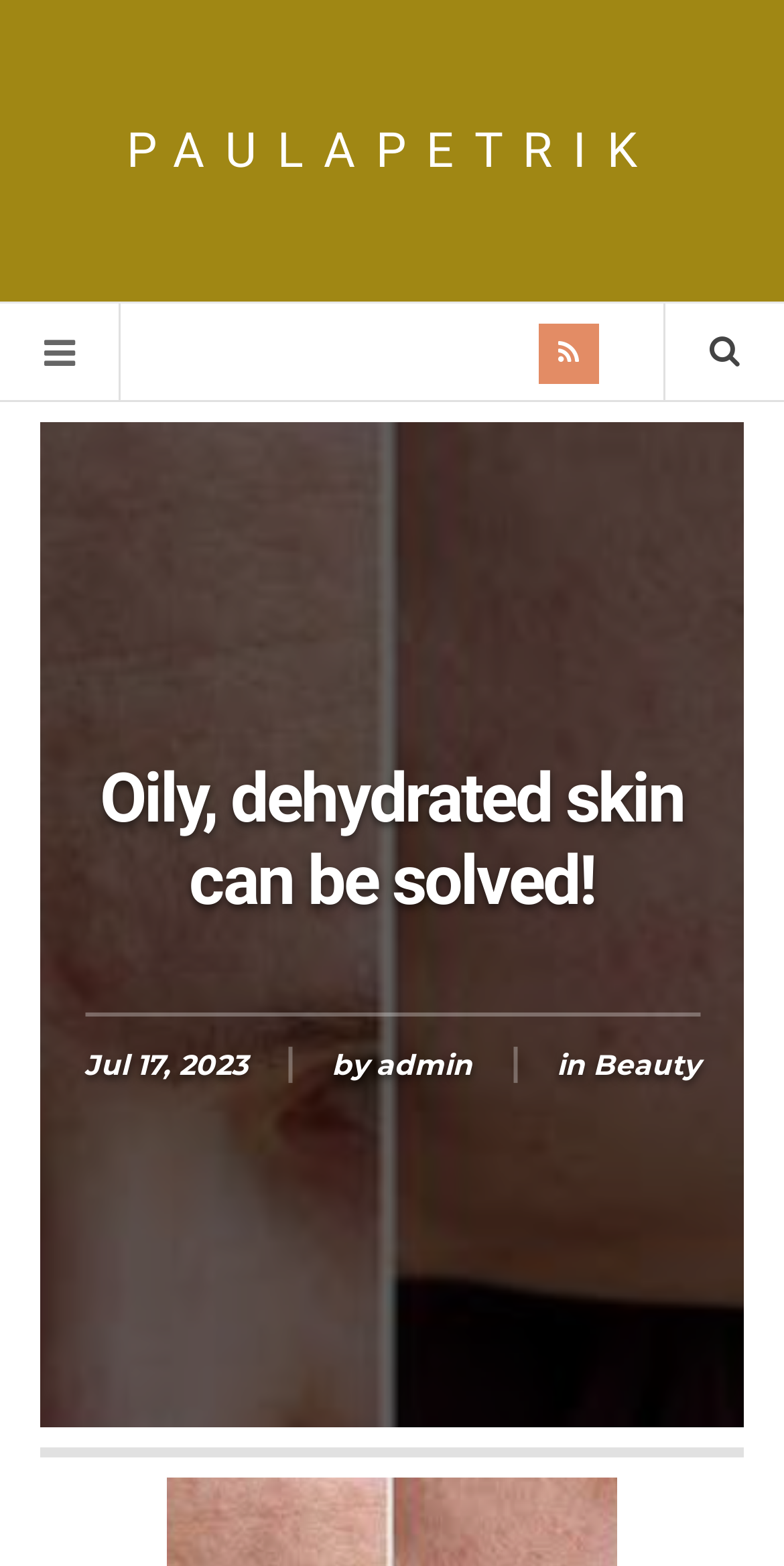What category does the article belong to?
Look at the image and respond with a one-word or short-phrase answer.

Beauty